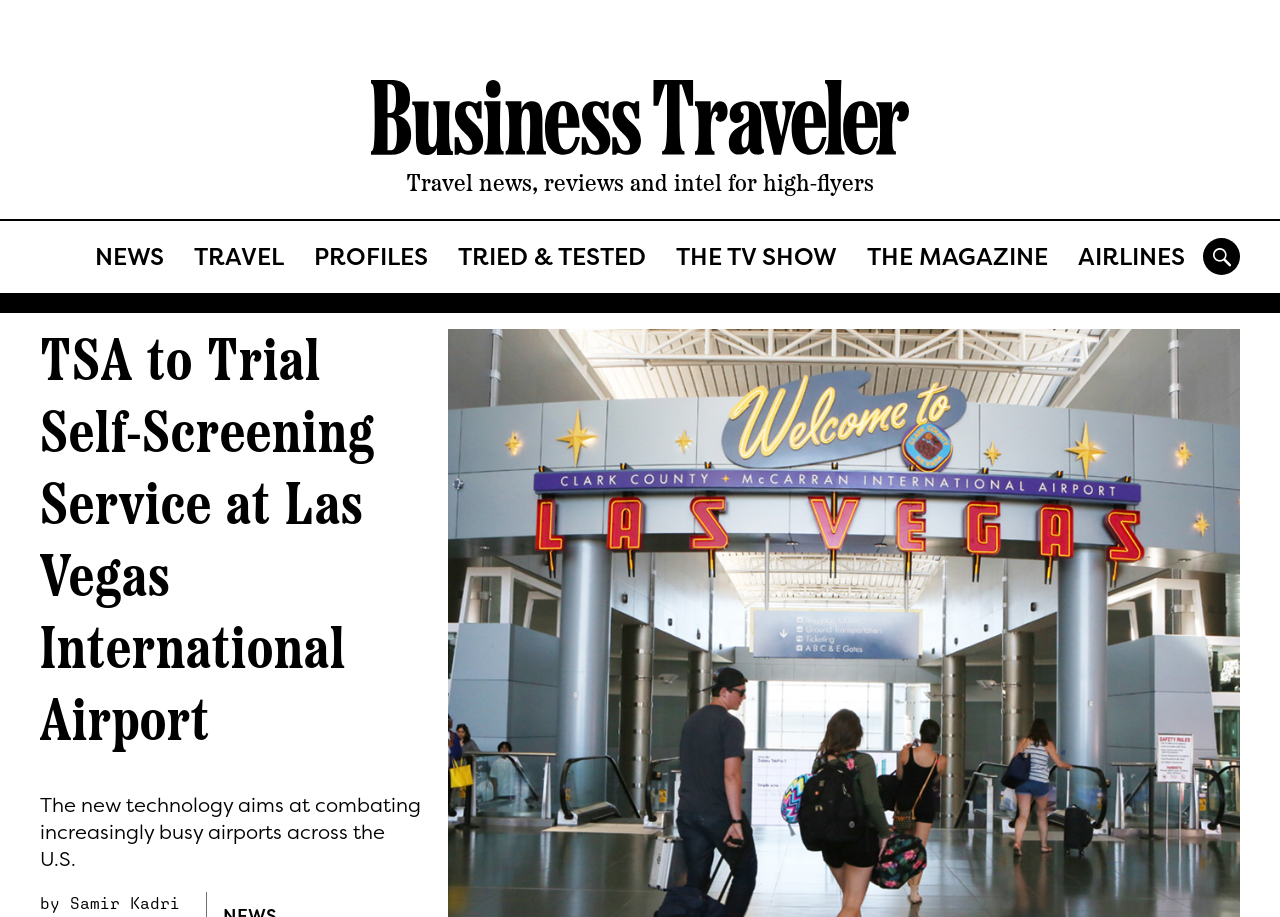Answer the question in one word or a short phrase:
How many links are present in the top navigation bar?

6